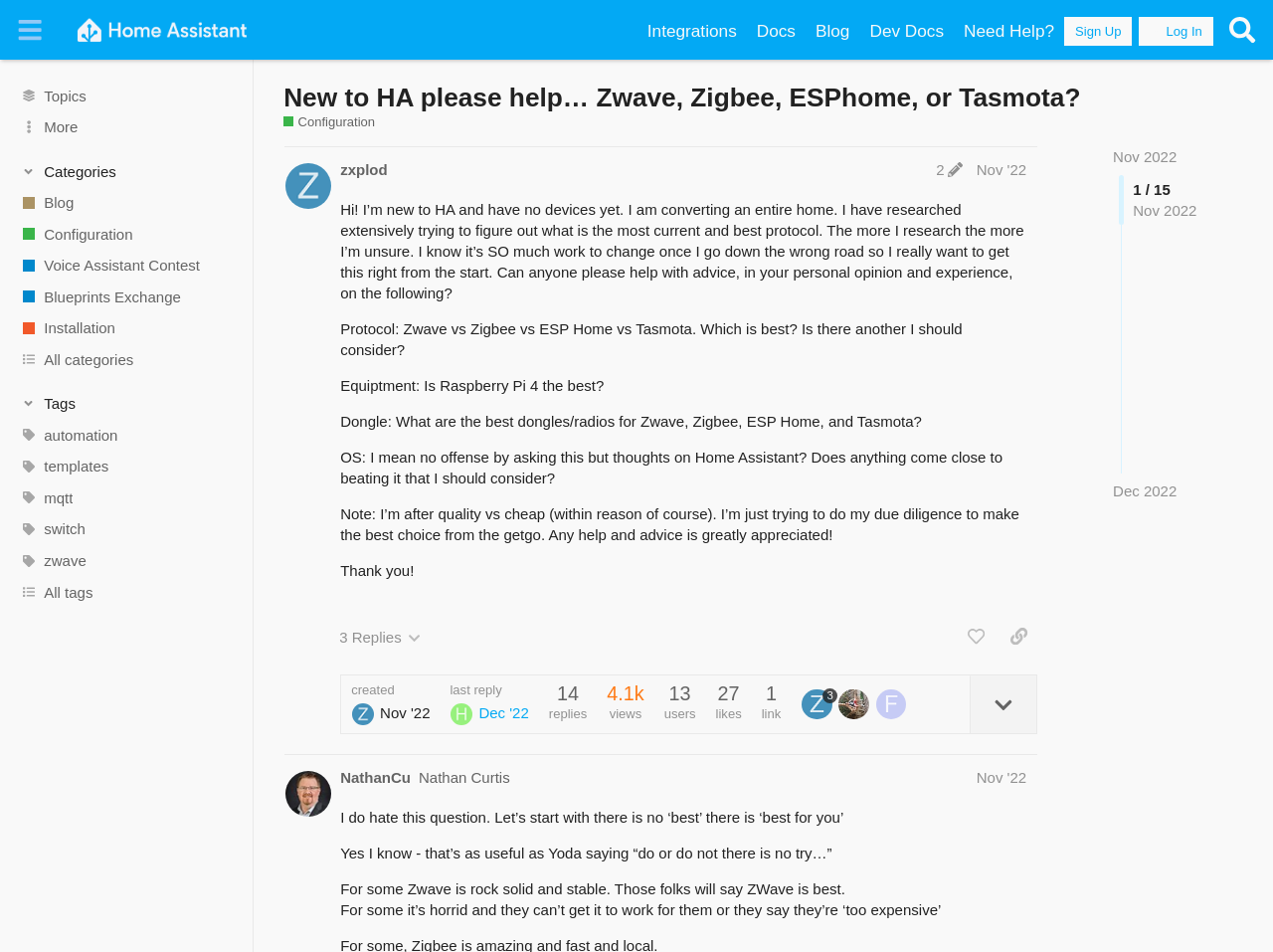What is the name of the community?
Could you answer the question with a detailed and thorough explanation?

I found the answer by looking at the top navigation bar, where there is a link with the text 'Home Assistant Community'. This suggests that the community is named Home Assistant Community.